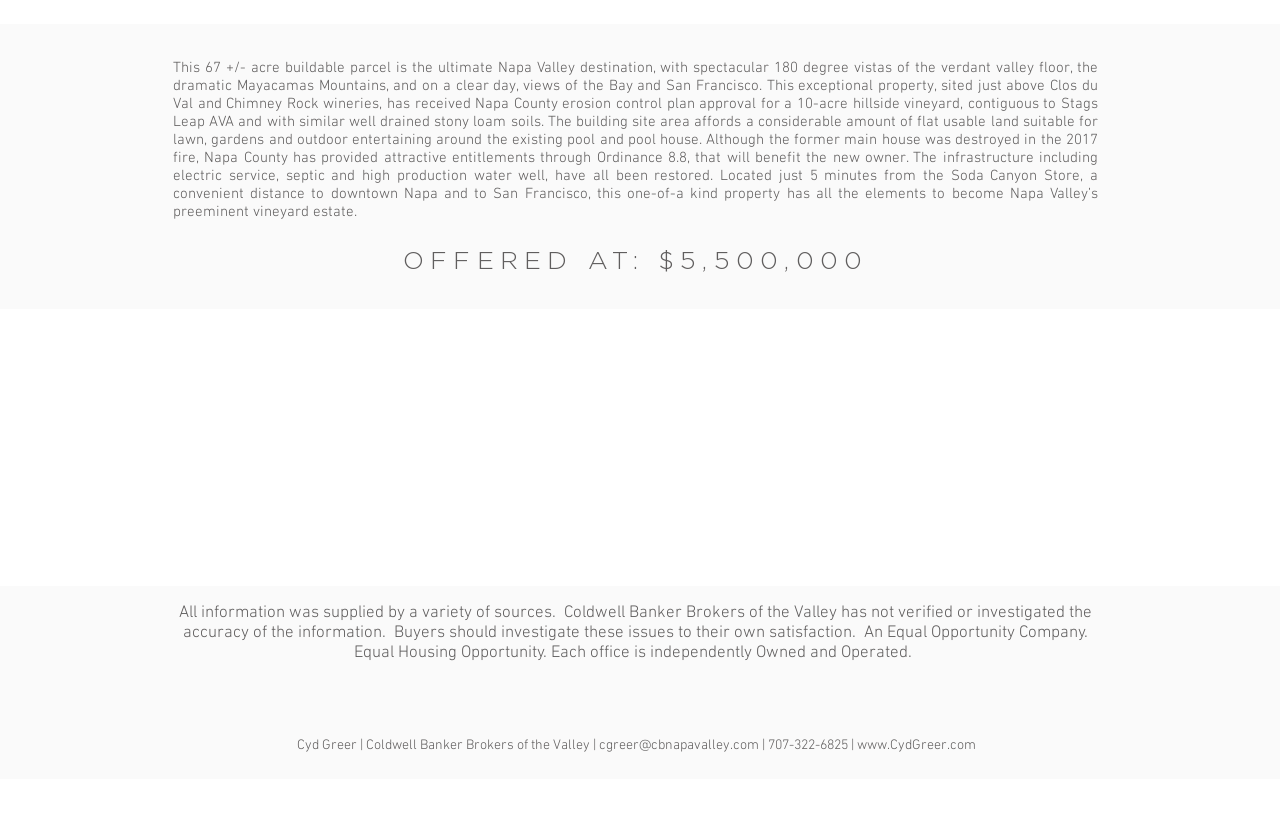Locate the bounding box coordinates of the element to click to perform the following action: 'Check the agent's social media on LinkedIn'. The coordinates should be given as four float values between 0 and 1, in the form of [left, top, right, bottom].

[0.37, 0.806, 0.403, 0.858]